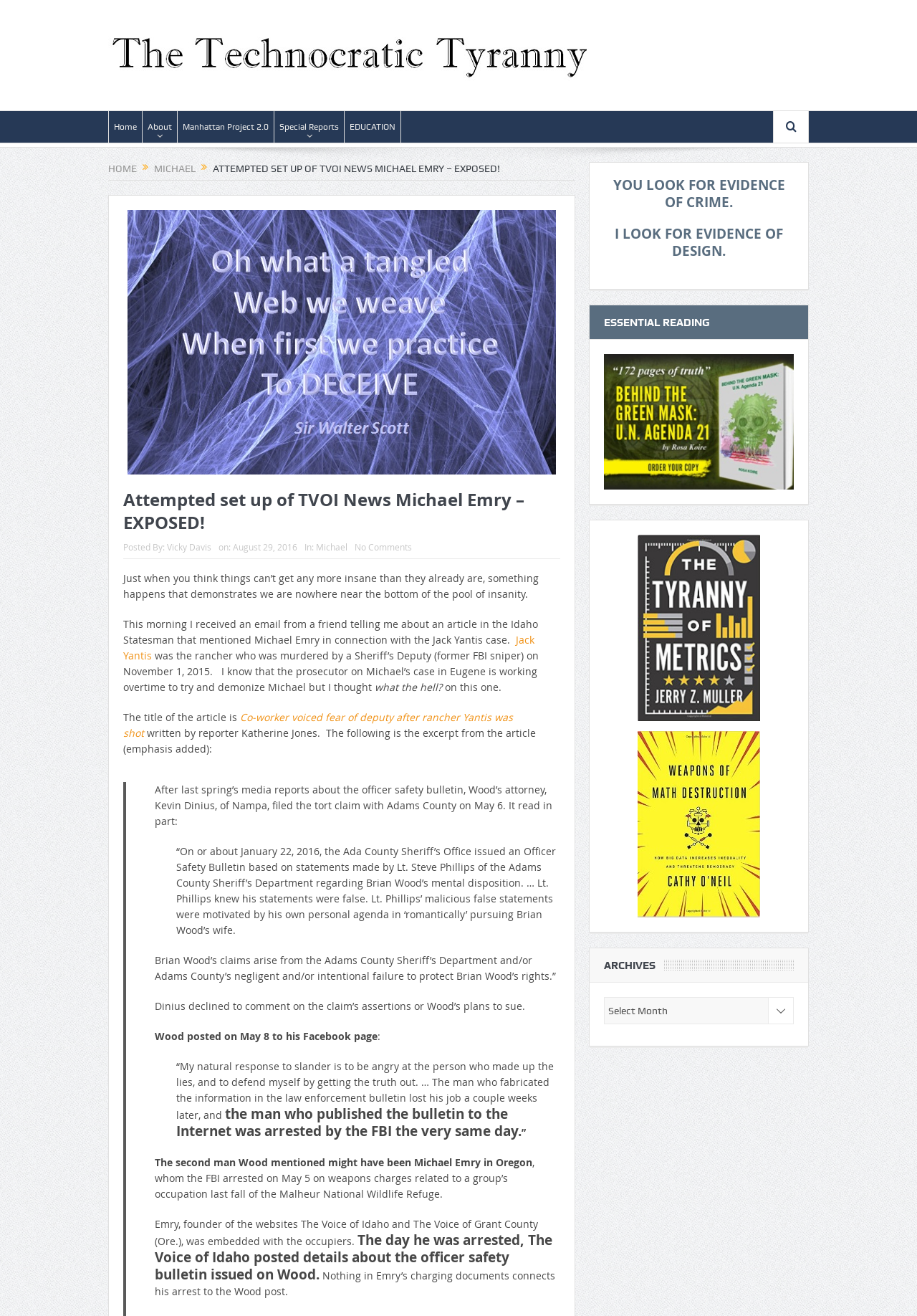Pinpoint the bounding box coordinates of the clickable element needed to complete the instruction: "Check the 'ARCHIVES' section". The coordinates should be provided as four float numbers between 0 and 1: [left, top, right, bottom].

[0.659, 0.729, 0.866, 0.737]